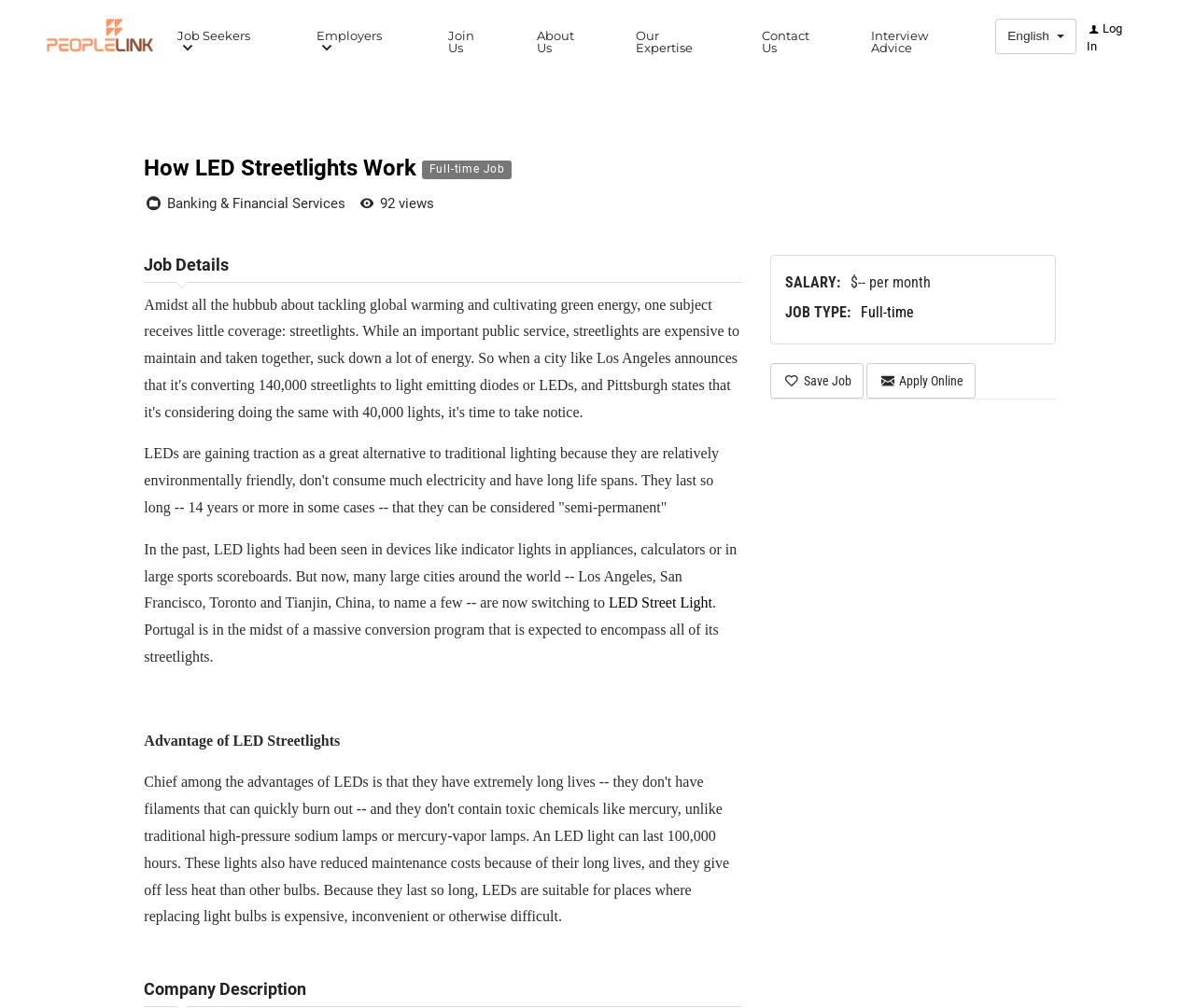Identify the bounding box coordinates of the region I need to click to complete this instruction: "Click the 'Log In' button".

[0.897, 0.012, 0.961, 0.062]